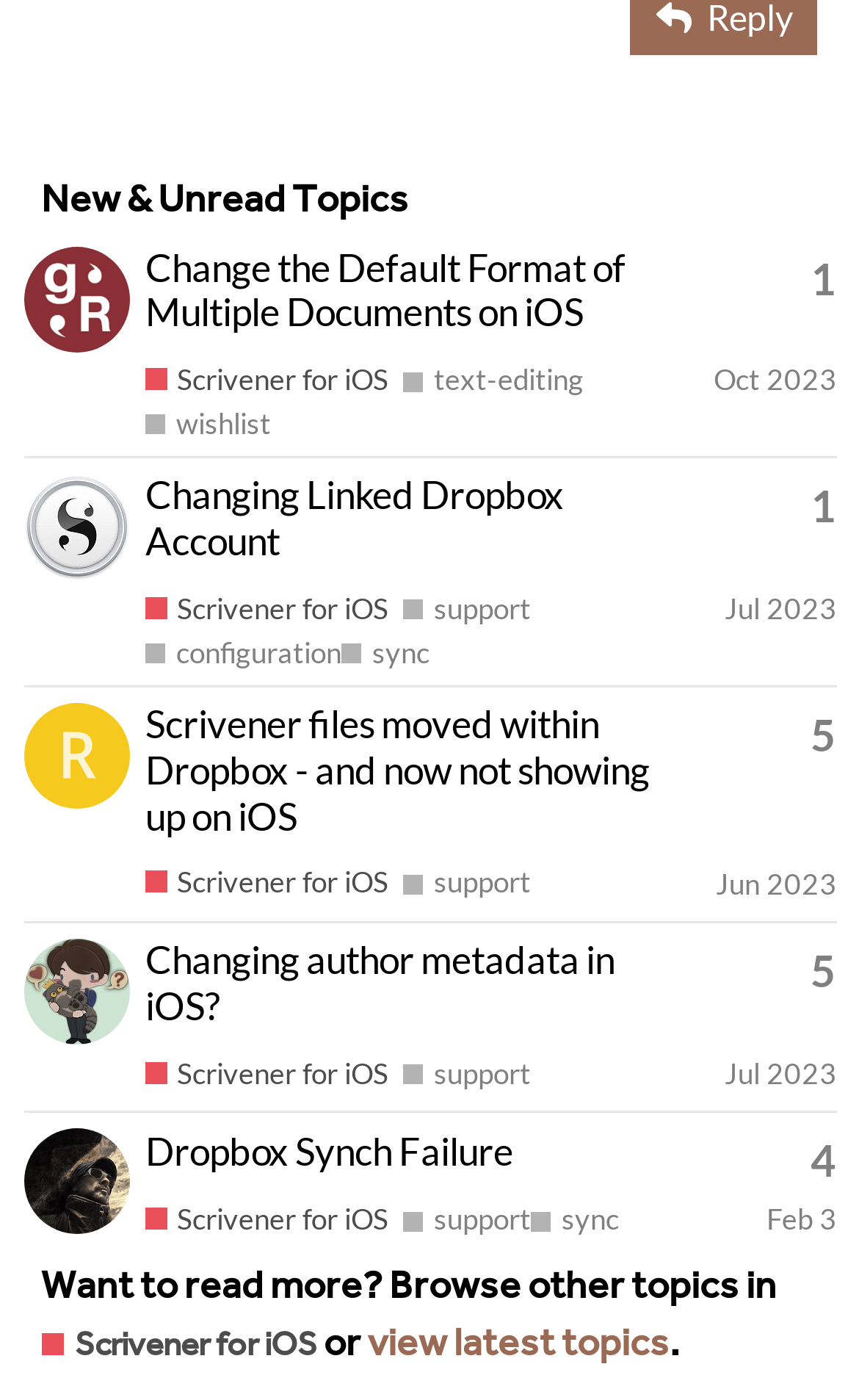What is the latest topic's title?
Using the details shown in the screenshot, provide a comprehensive answer to the question.

I looked at the first gridcell element and found the heading element with the text 'New & Unread Topics'.